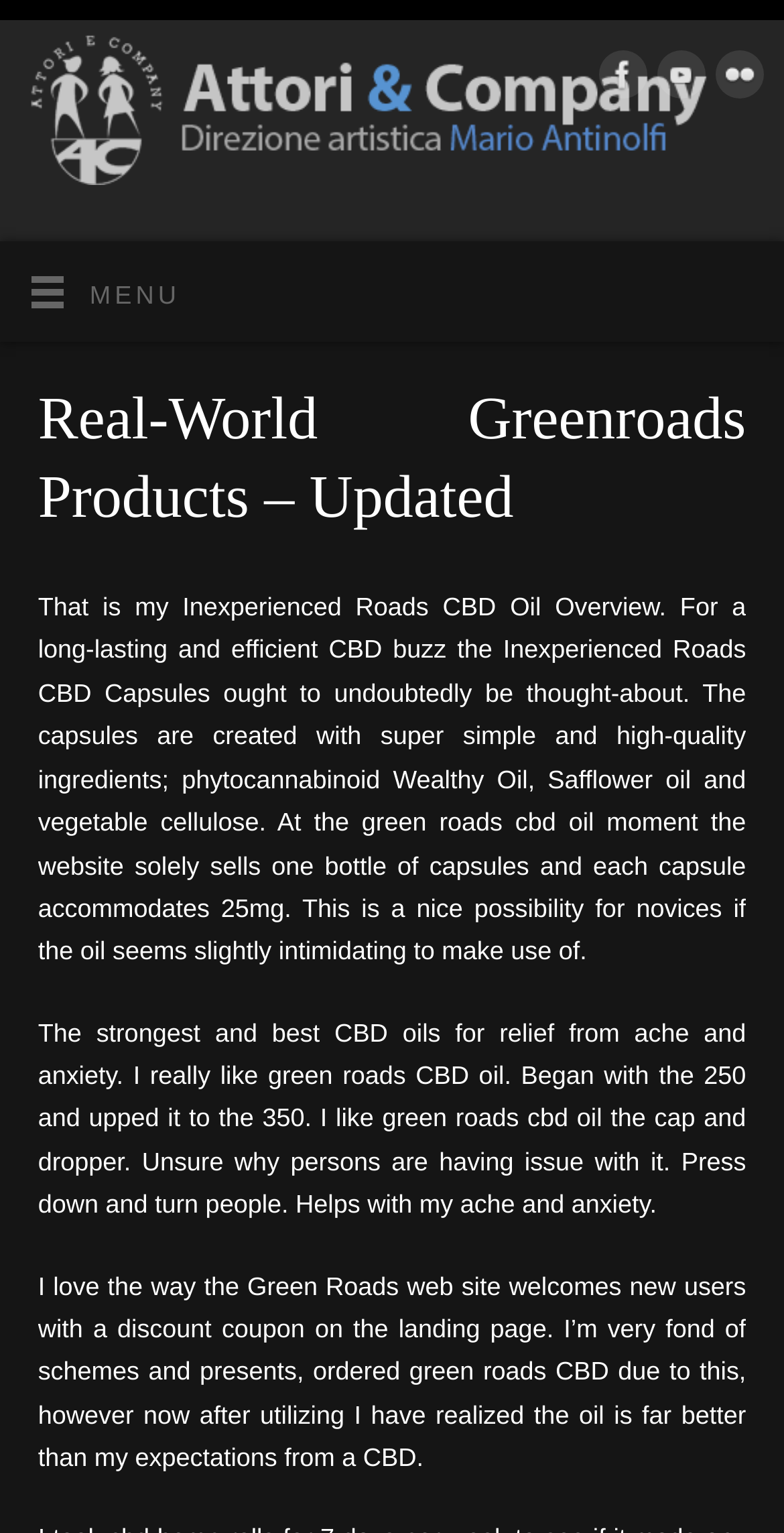Explain the contents of the webpage comprehensively.

The webpage is about Real-World Greenroads Products, specifically CBD oil and capsules. At the top left, there is a link to "Attori & Company" accompanied by an image with the same name. On the top right, there are three social media links: Facebook, YouTube, and Flickr, each with its respective image.

Below the top section, there is a menu link with a hamburger icon. When expanded, it reveals a heading that reads "Real-World Greenroads Products – Updated". Underneath the heading, there are three paragraphs of text. The first paragraph discusses the Green Roads CBD Capsules, their ingredients, and their benefits. The second paragraph is a testimonial from a user who loves Green Roads CBD oil and has seen relief from pain and anxiety. The third paragraph is another testimonial from a user who appreciated the discount coupon on the website and was impressed with the quality of the CBD oil.

Overall, the webpage appears to be a review or informational page about Green Roads CBD products, with a focus on their benefits and user experiences.